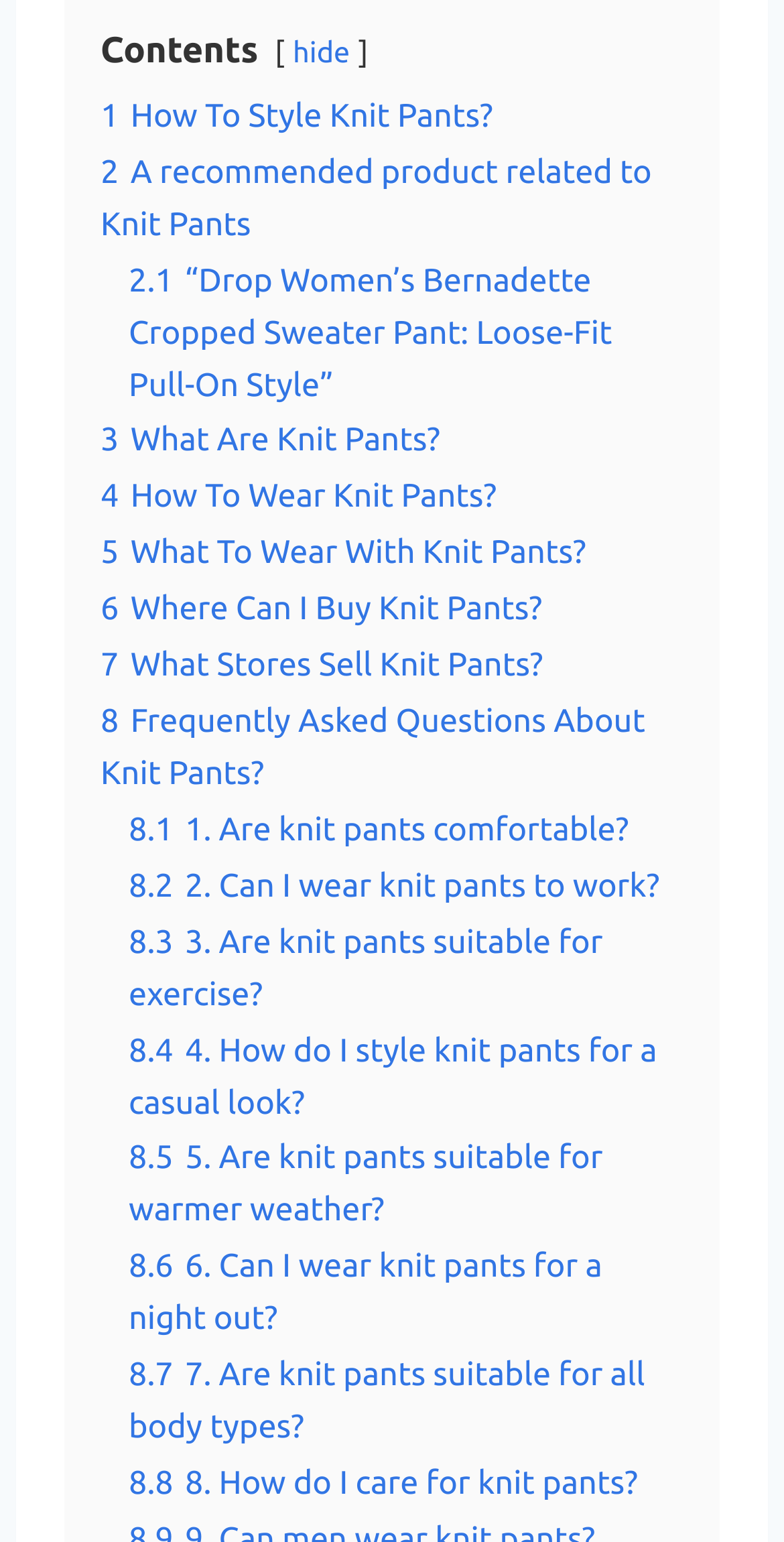How many subtopics are there under 'Frequently Asked Questions About Knit Pants?'
Could you please answer the question thoroughly and with as much detail as possible?

I counted the number of link elements with text starting with '8.' and found that there are 8 subtopics under 'Frequently Asked Questions About Knit Pants?', ranging from '8.1 1. Are knit pants comfortable?' to '8.8 8. How do I care for knit pants?'.